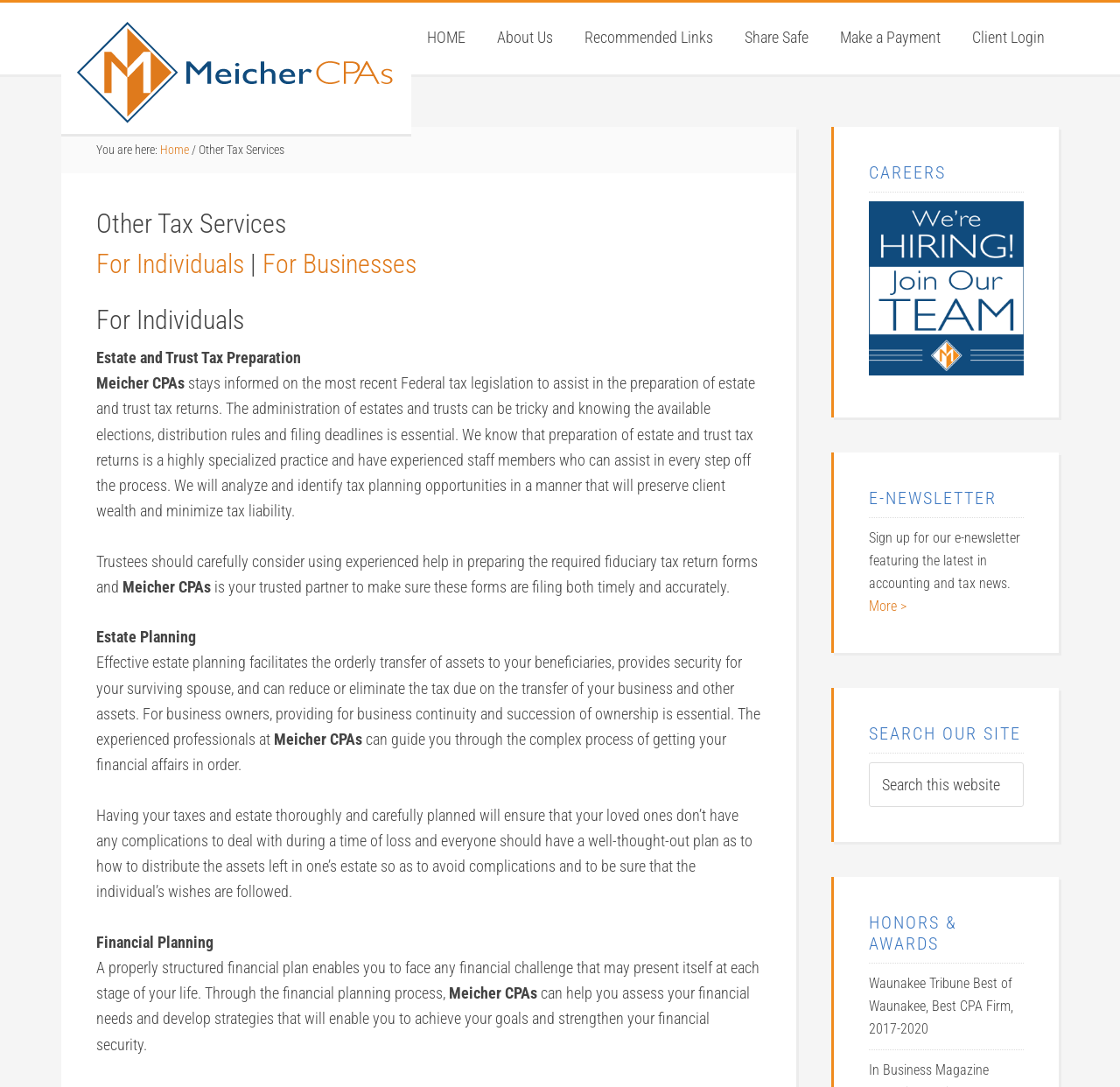Identify the bounding box coordinates of the clickable section necessary to follow the following instruction: "Click on 'E-NEWSLETTER'". The coordinates should be presented as four float numbers from 0 to 1, i.e., [left, top, right, bottom].

[0.776, 0.448, 0.914, 0.477]